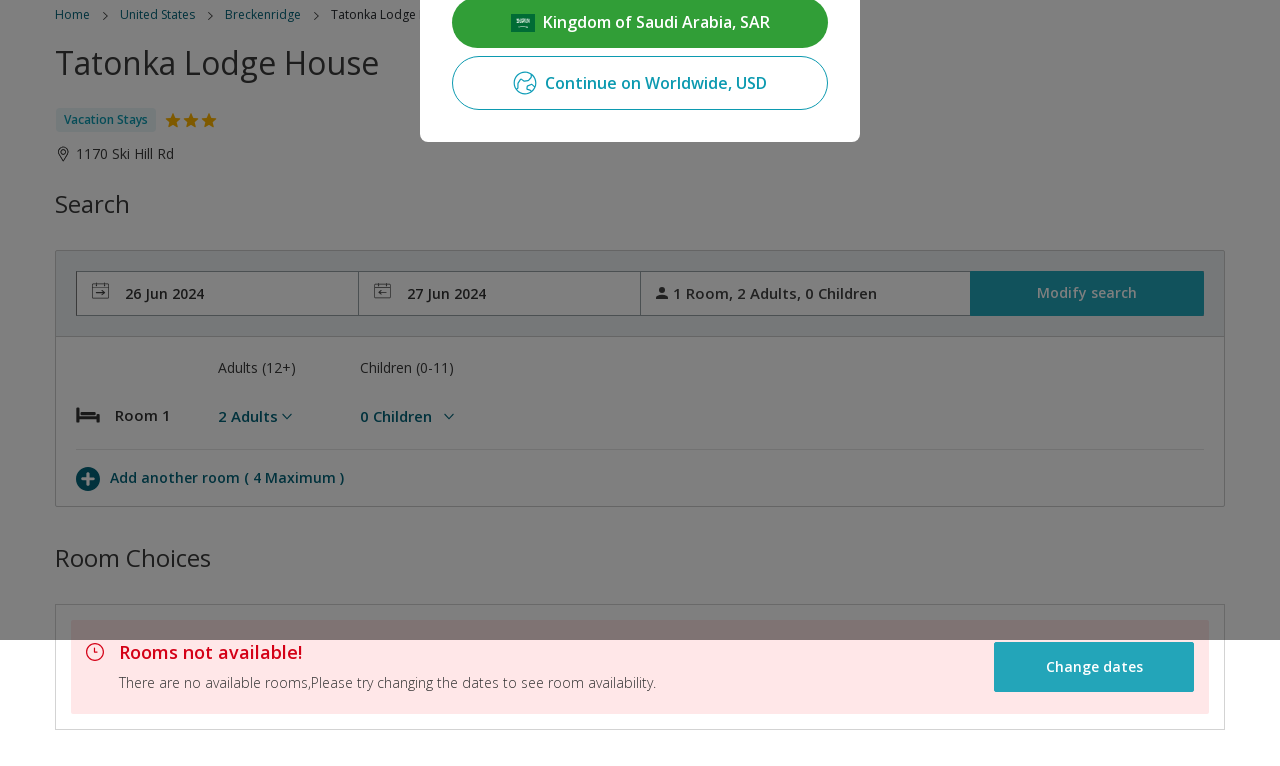Identify the bounding box of the UI element described as follows: "Home". Provide the coordinates as four float numbers in the range of 0 to 1 [left, top, right, bottom].

[0.043, 0.008, 0.07, 0.031]